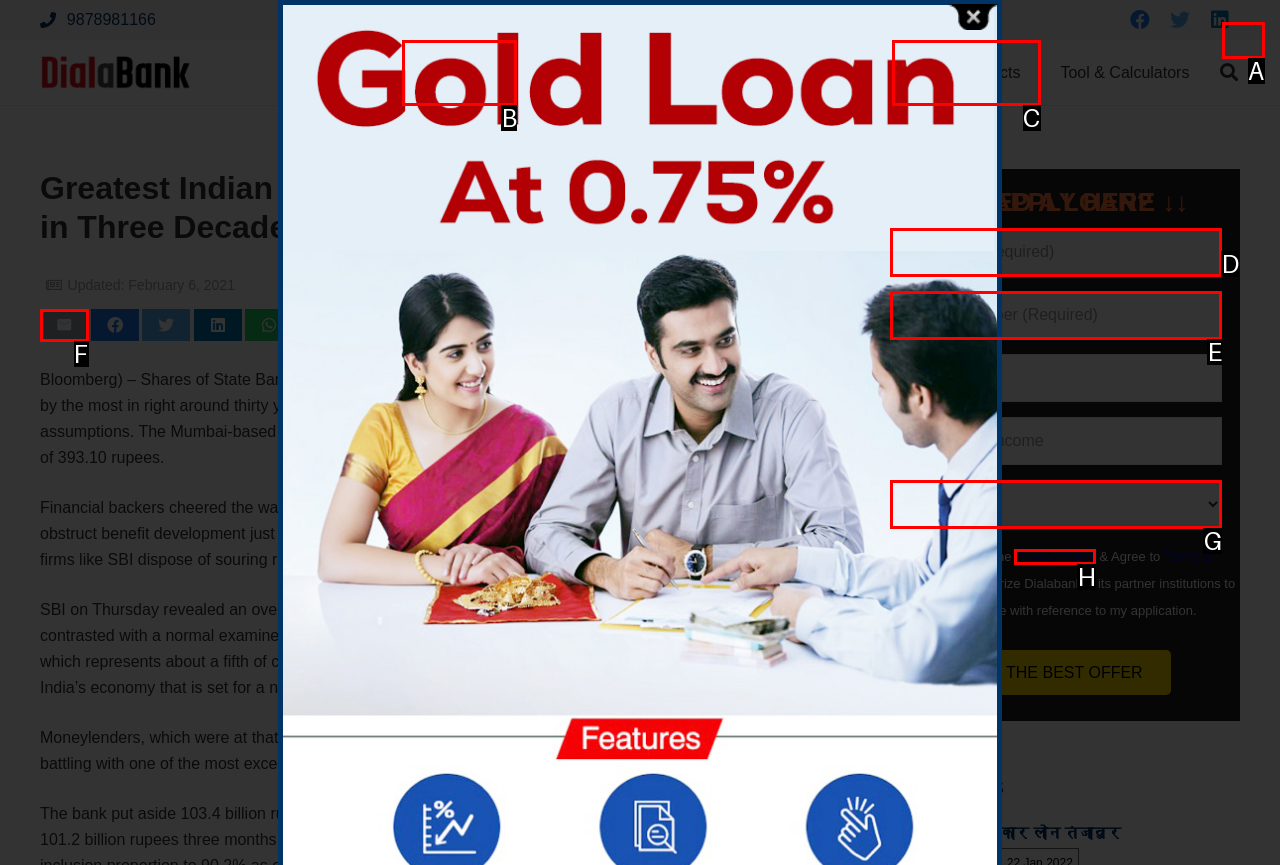Find the option that aligns with: name="Last Name" placeholder="Full Name (Required)"
Provide the letter of the corresponding option.

D